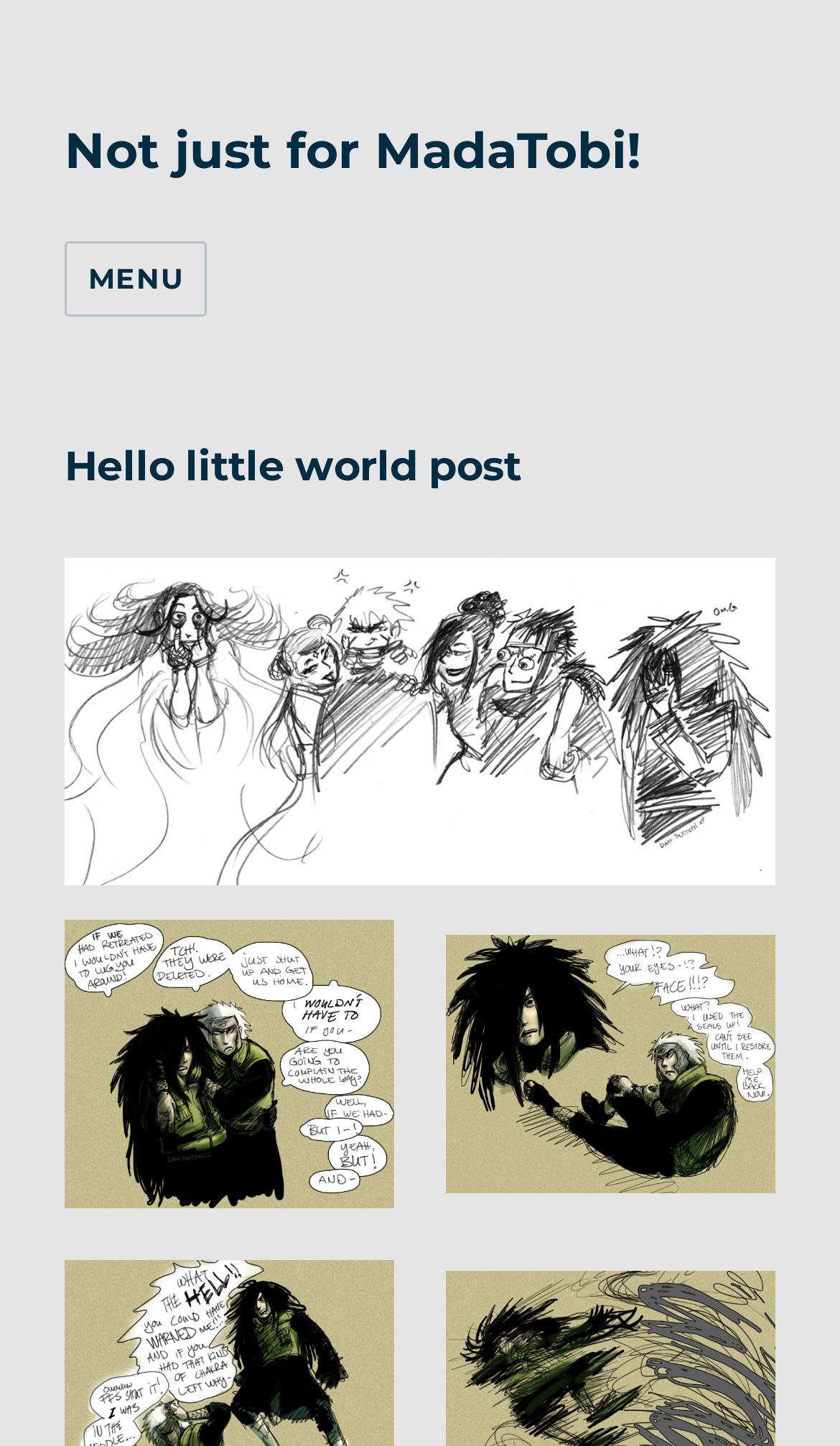Please provide a brief answer to the question using only one word or phrase: 
How many figures are on the webpage?

3